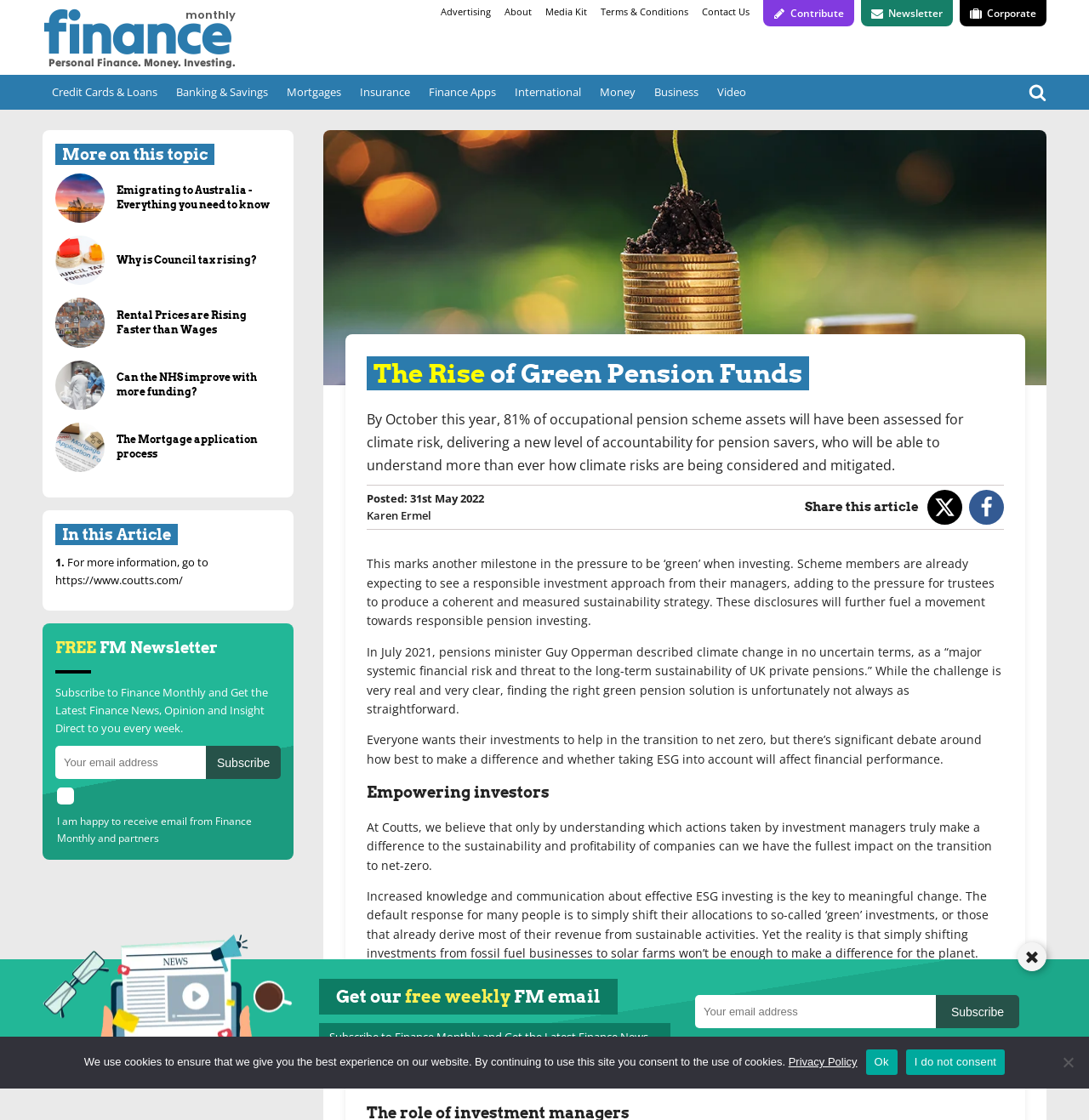For the following element description, predict the bounding box coordinates in the format (top-left x, top-left y, bottom-right x, bottom-right y). All values should be floating point numbers between 0 and 1. Description: The Mortgage application process

[0.107, 0.387, 0.258, 0.412]